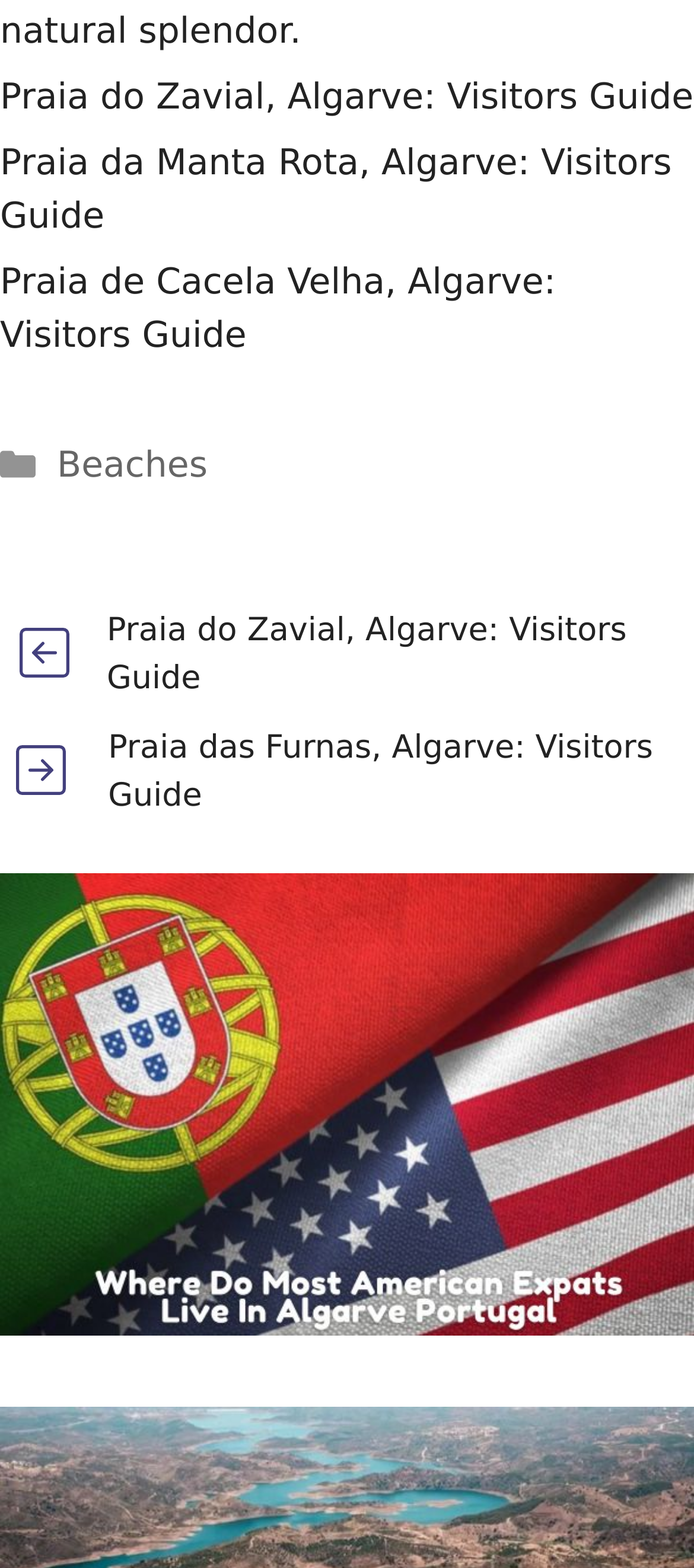Provide the bounding box coordinates of the HTML element this sentence describes: "Beaches". The bounding box coordinates consist of four float numbers between 0 and 1, i.e., [left, top, right, bottom].

[0.082, 0.283, 0.299, 0.31]